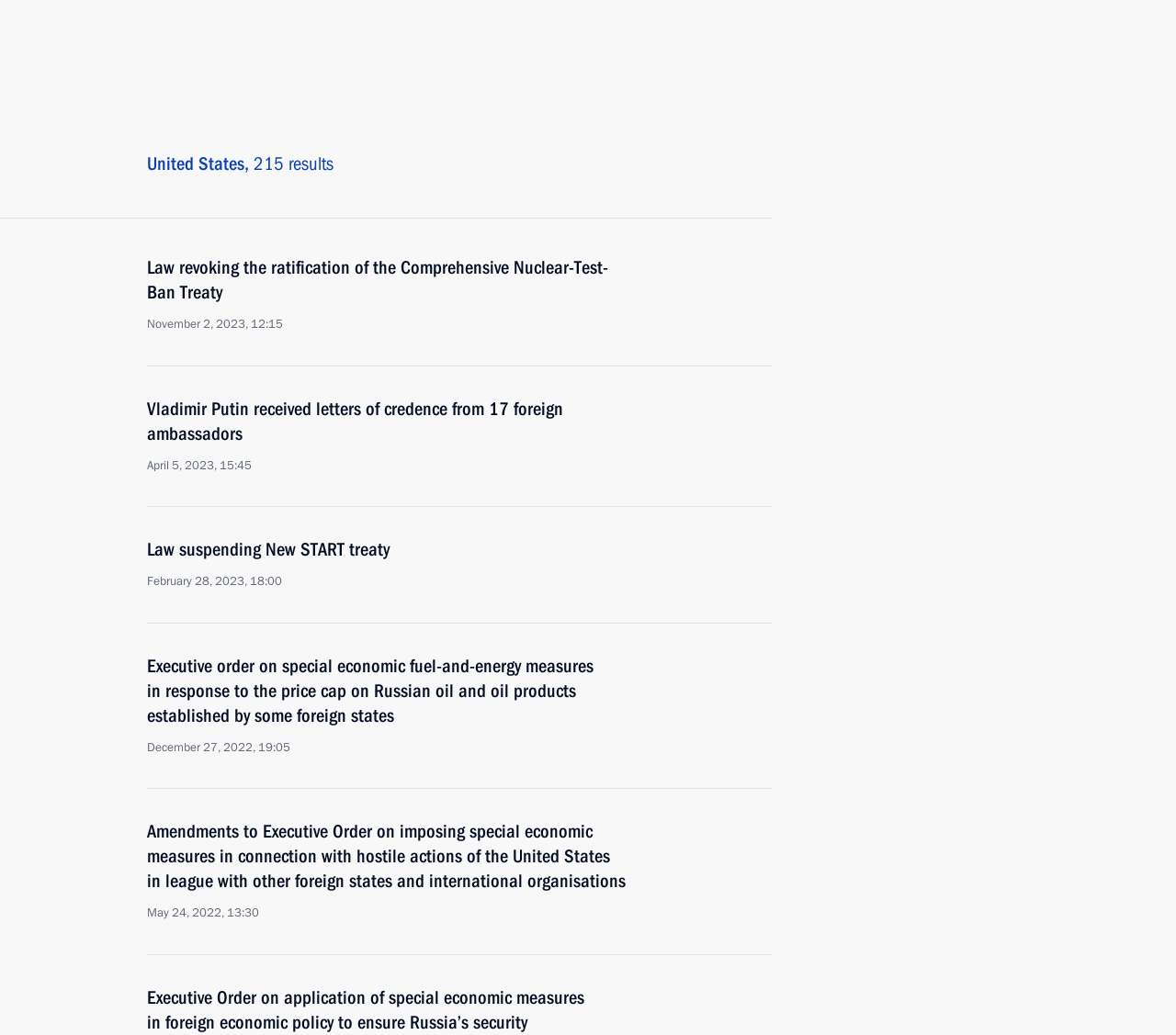Summarize the webpage in an elaborate manner.

This webpage appears to be a news article or press release from the President of Russia's official website. At the top, there is a portal menu button and a link to the President of Russia's page. Below that, there is a main menu navigation bar with links to various sections such as Events, Structure, Videos and Photos, Documents, and Contacts.

On the left side of the page, there is a list of news articles or press releases, with the most recent one being the telephone conversation between Vladimir Putin and US President Joseph Biden on July 9, 2021. The list includes several other articles, including a news conference following Russia-US talks, Russian-US talks, and a telephone conversation with US President Joseph Biden in April 2021.

The main content of the page is the article about the telephone conversation between Vladimir Putin and US President Joseph Biden. The article has a heading and a subheading, followed by a brief summary of the conversation. The conversation covered topics such as ensuring information security and countering cybercrime, as well as the situation in Syria. The article also mentions that the presidents emphasized the need for detailed and constructive cooperation in cybersecurity.

At the bottom of the page, there is a link to close the page and a search bar. There is also a section that says "Subscribe to news feed" and a link to "All topics".